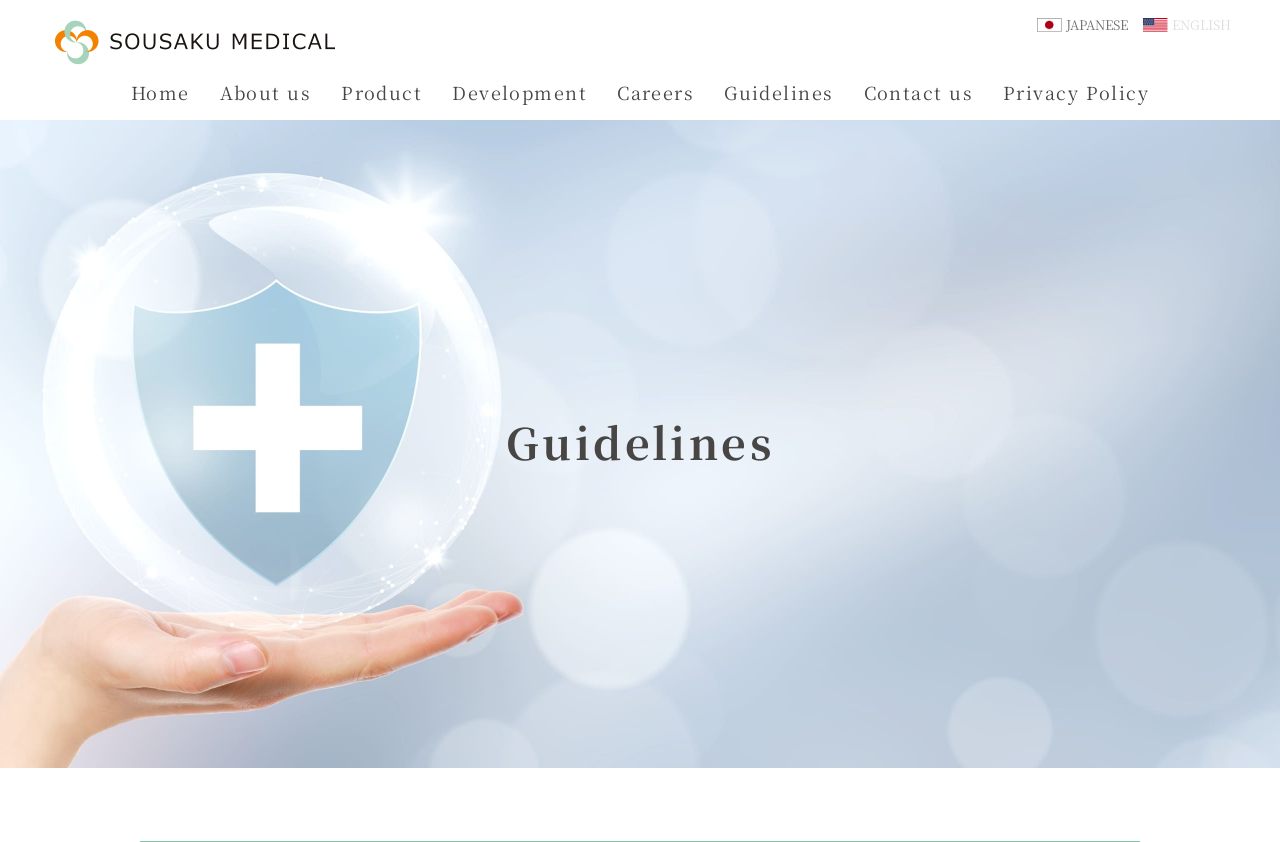Please identify the bounding box coordinates of the element on the webpage that should be clicked to follow this instruction: "Switch to the 'ENGLISH' language". The bounding box coordinates should be given as four float numbers between 0 and 1, formatted as [left, top, right, bottom].

[0.893, 0.018, 0.961, 0.041]